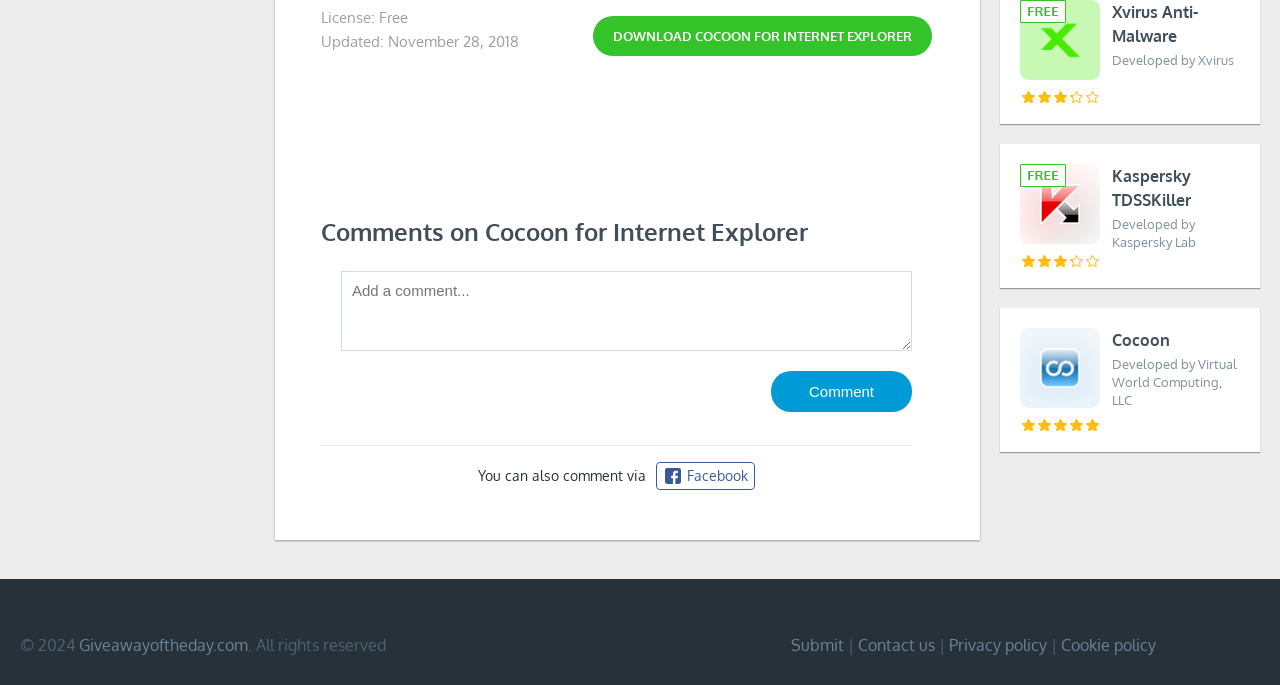Using the provided element description: "parent_node: Search name="queryText"", determine the bounding box coordinates of the corresponding UI element in the screenshot.

None